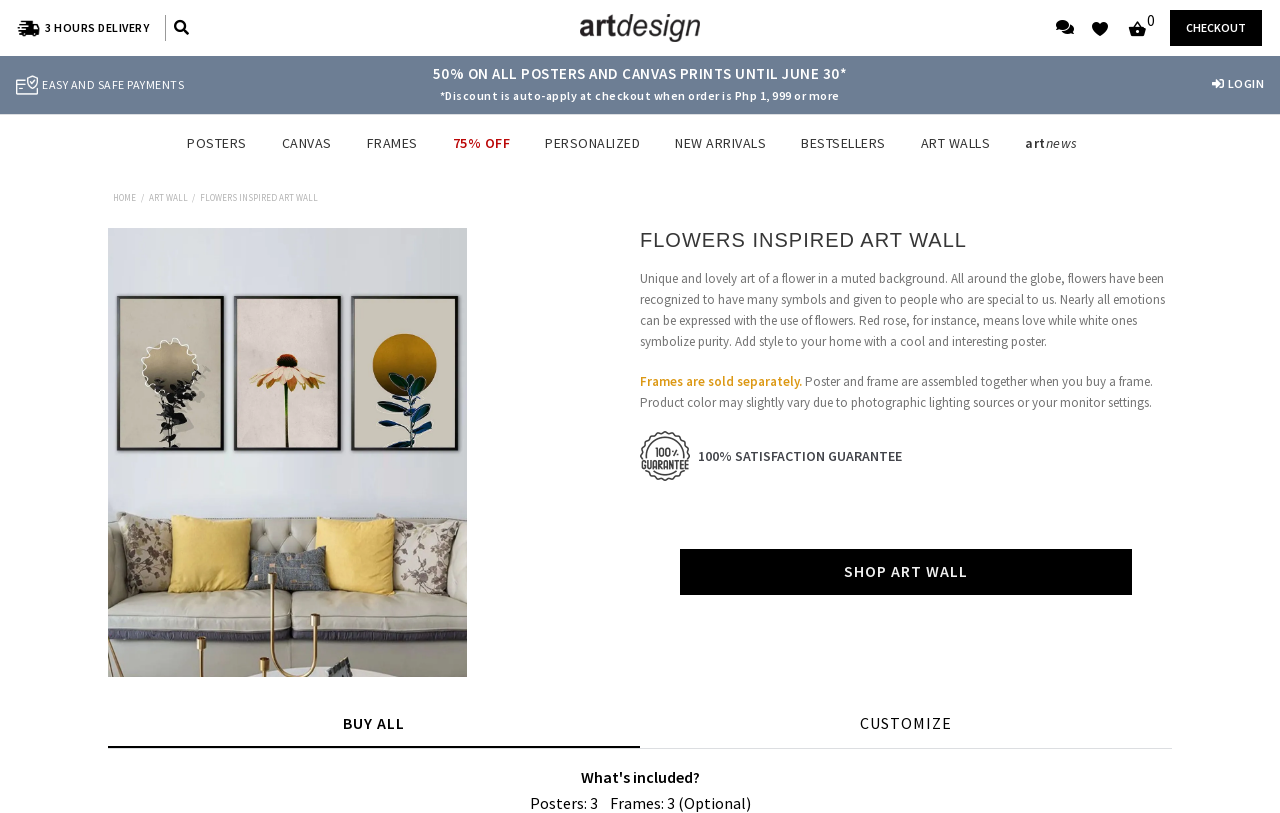What is the discount offered on posters and canvas prints? Please answer the question using a single word or phrase based on the image.

50% off